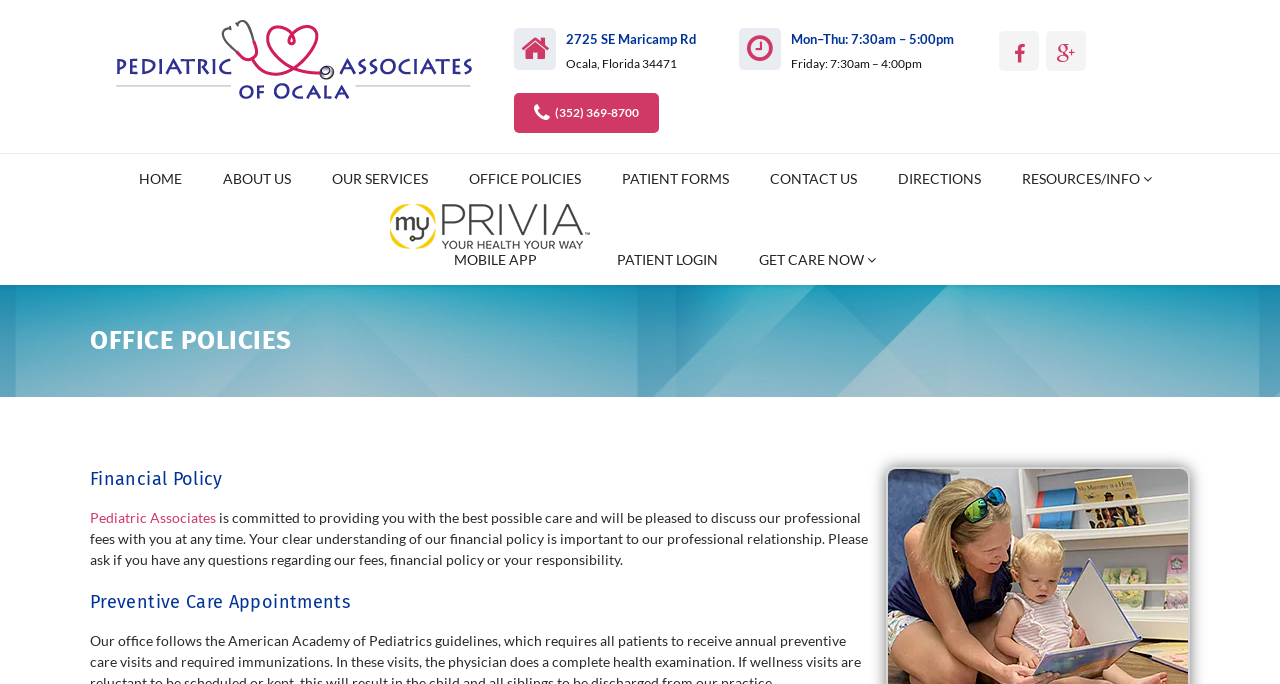Summarize the contents and layout of the webpage in detail.

The webpage appears to be the "Office Policies" page of a pediatrician office, Pediatric Associates of Ocala. At the top left, there is a logo with the office's name and a link to the website. Below the logo, the office's address and contact information are displayed.

To the right of the address, there are three social media links represented by icons. Below these icons, the office's business hours are listed, with separate lines for Monday to Thursday and Friday.

The main navigation menu is located at the top center of the page, with links to various sections of the website, including "Home", "About Us", "Our Services", "Office Policies", "Patient Forms", "Contact Us", "Directions", and "Resources/INFO".

Below the navigation menu, there is a heading that reads "OFFICE POLICIES". The first section under this heading is "Financial Policy", which includes a paragraph of text explaining the office's commitment to providing the best possible care and their willingness to discuss professional fees with patients. There is also a link to "Pediatric Associates" in this section.

The next section is "Preventive Care Appointments", which includes a paragraph of text explaining that the office follows the American Academy of Pediatrics' guidelines for preventive care appointments.

Overall, the webpage appears to be a straightforward presentation of the office's policies and procedures, with a focus on providing clear information to patients.